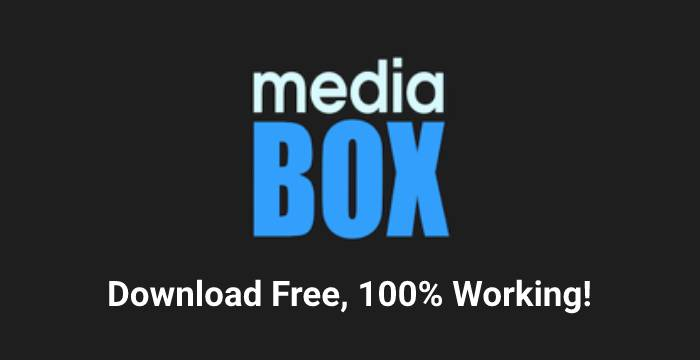Explain the scene depicted in the image, including all details.

The image prominently features the name "mediaBOX" in bold, stylized text, with "media" in white and "BOX" in a striking blue color against a dark background. Below the logo, a clear and enticing message states, "Download Free, 100% Working!", emphasizing the app's accessibility and reliability. This visual aims to convey a sense of trust and convenience, inviting users to download the MediaBox HD app, which is designed for streaming TV shows and movies seamlessly on various devices. The overall aesthetic is modern and appealing, designed to capture the viewer's attention and encourage interaction.